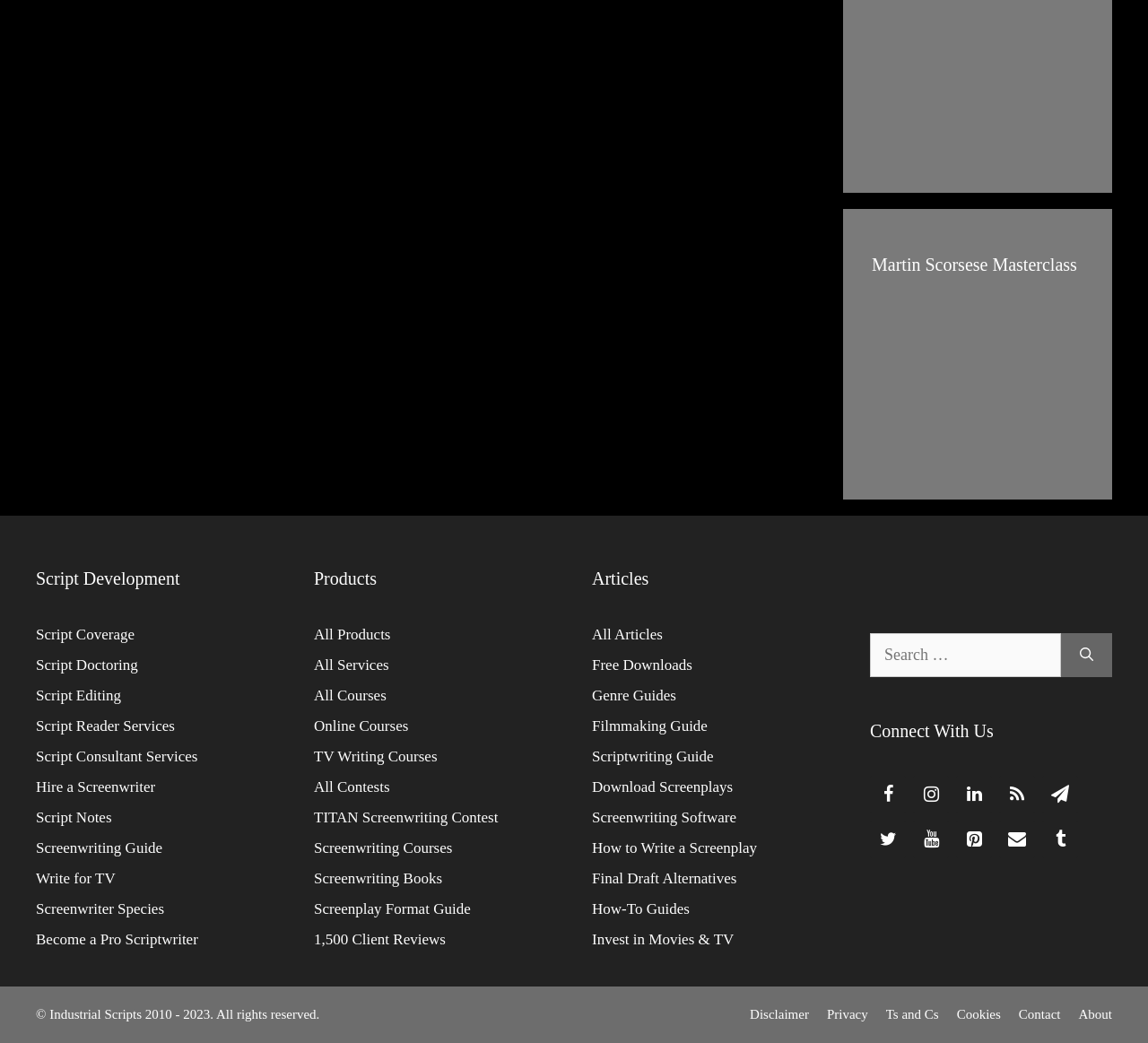What services are offered for script development?
Give a detailed response to the question by analyzing the screenshot.

I found the answer by looking at the links under the 'Script Development' heading, which include 'Script Coverage', 'Script Doctoring', 'Script Editing', and more.